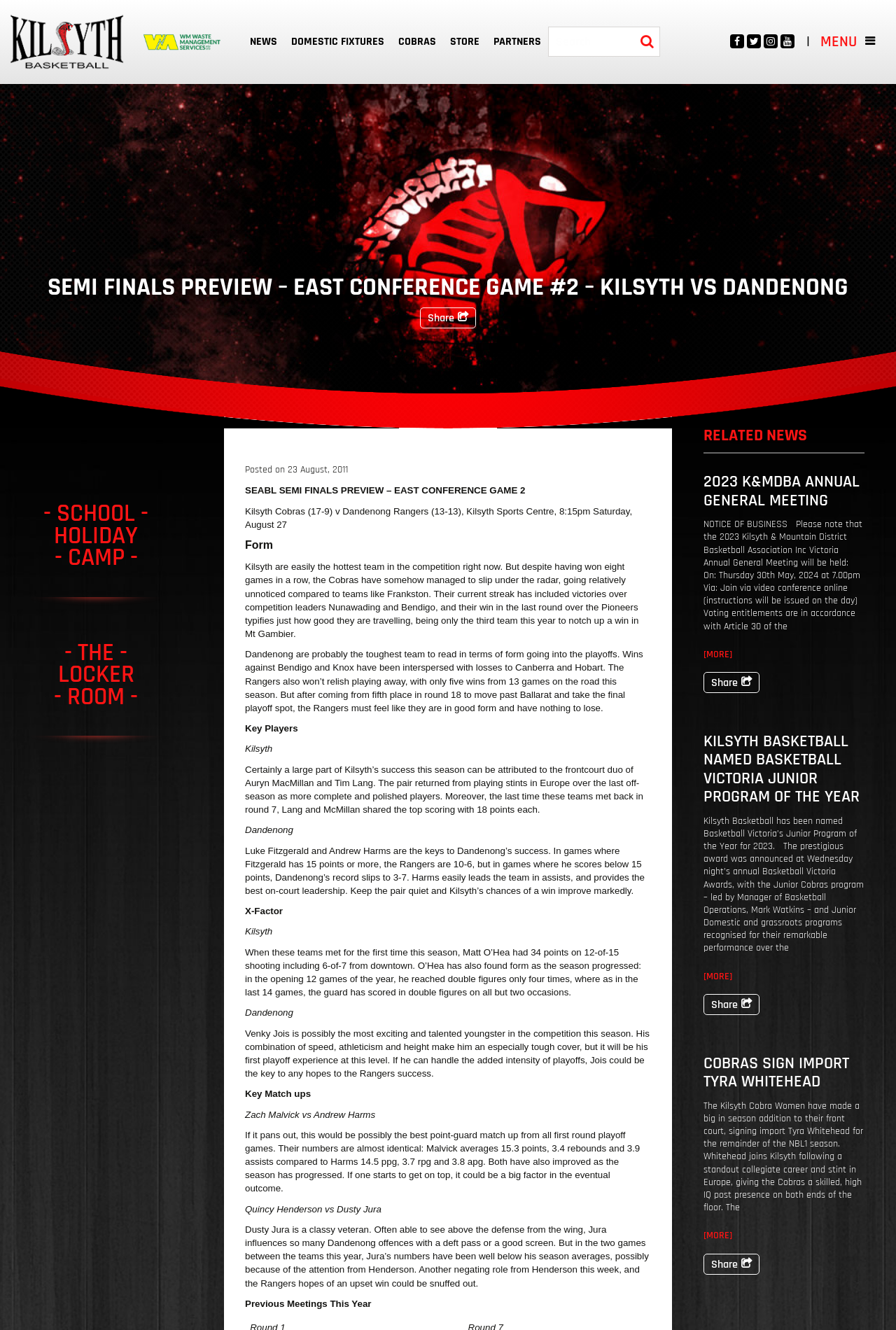Please identify the bounding box coordinates of the element I need to click to follow this instruction: "Search for something".

[0.612, 0.0, 0.737, 0.063]